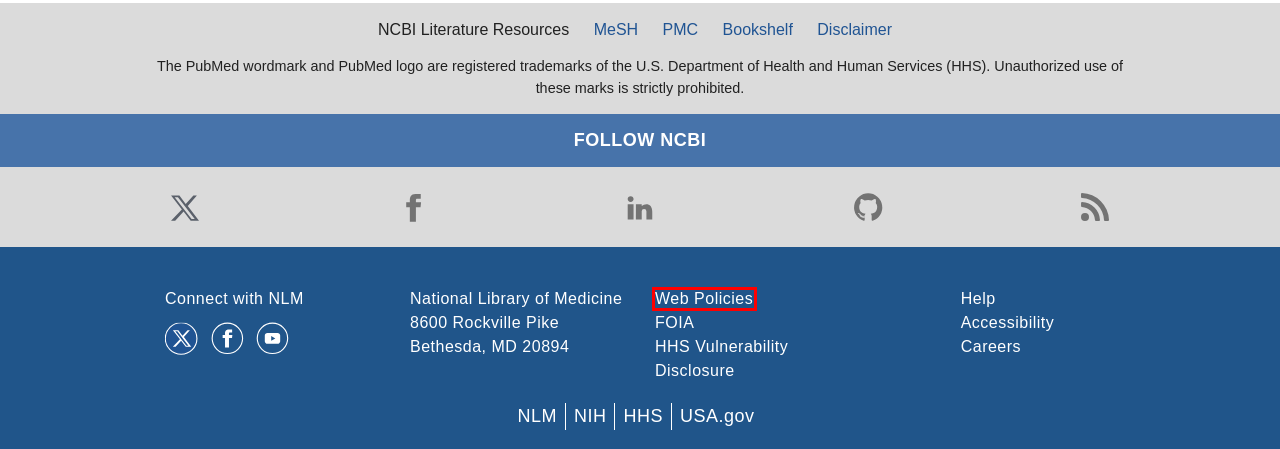Look at the screenshot of a webpage that includes a red bounding box around a UI element. Select the most appropriate webpage description that matches the page seen after clicking the highlighted element. Here are the candidates:
A. Home - Books - NCBI
B. Careers @ NLM
C. NLM Web Policies
D. Home - PMC - NCBI
E. Department of Health & Human Services | HHS.gov
F. Making government services easier to find | USAGov
G. Accessibility on the NLM Website
H. Home - MeSH - NCBI

C